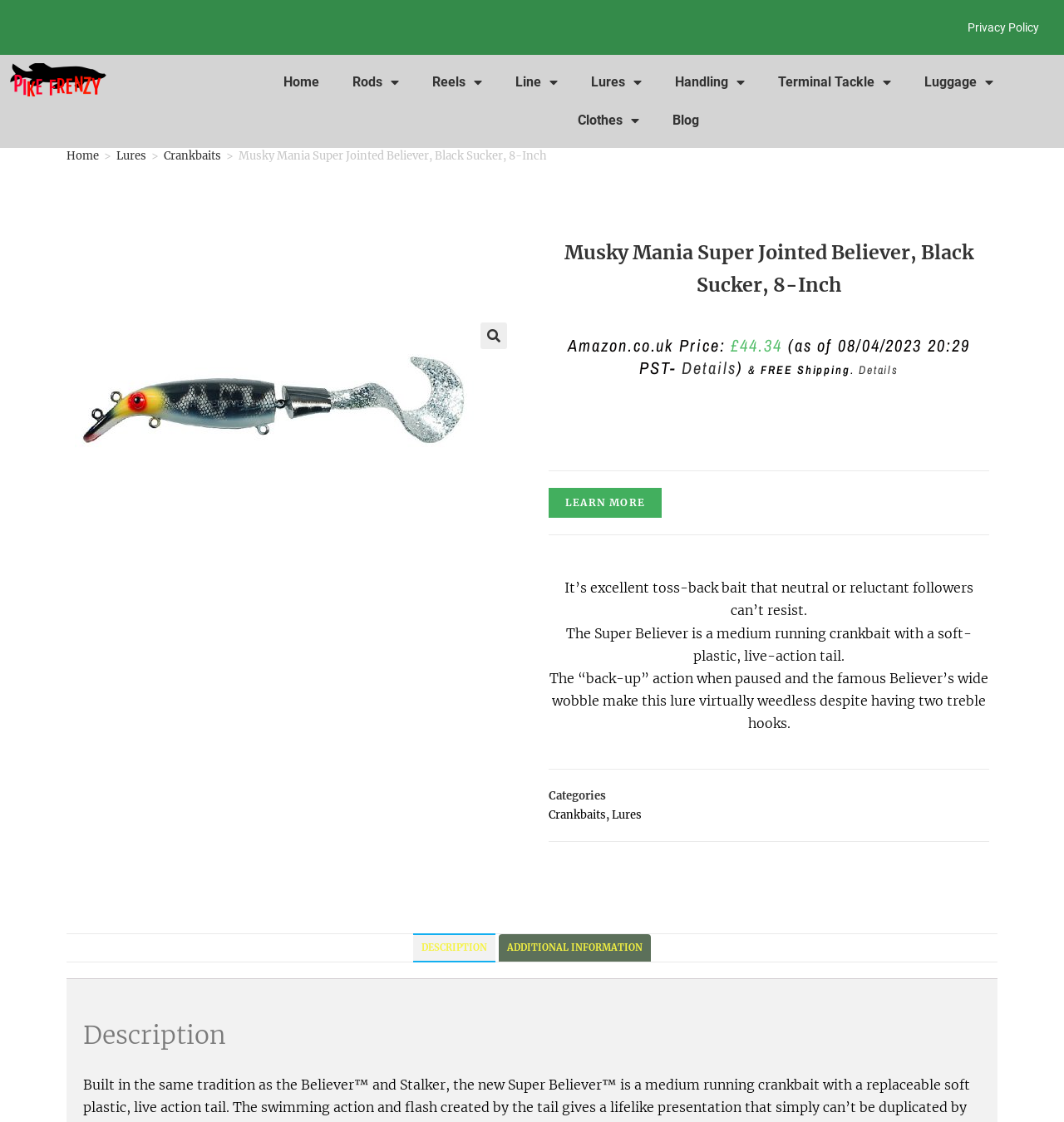Specify the bounding box coordinates of the area to click in order to follow the given instruction: "Switch to the 'DESCRIPTION' tab."

[0.388, 0.833, 0.466, 0.857]